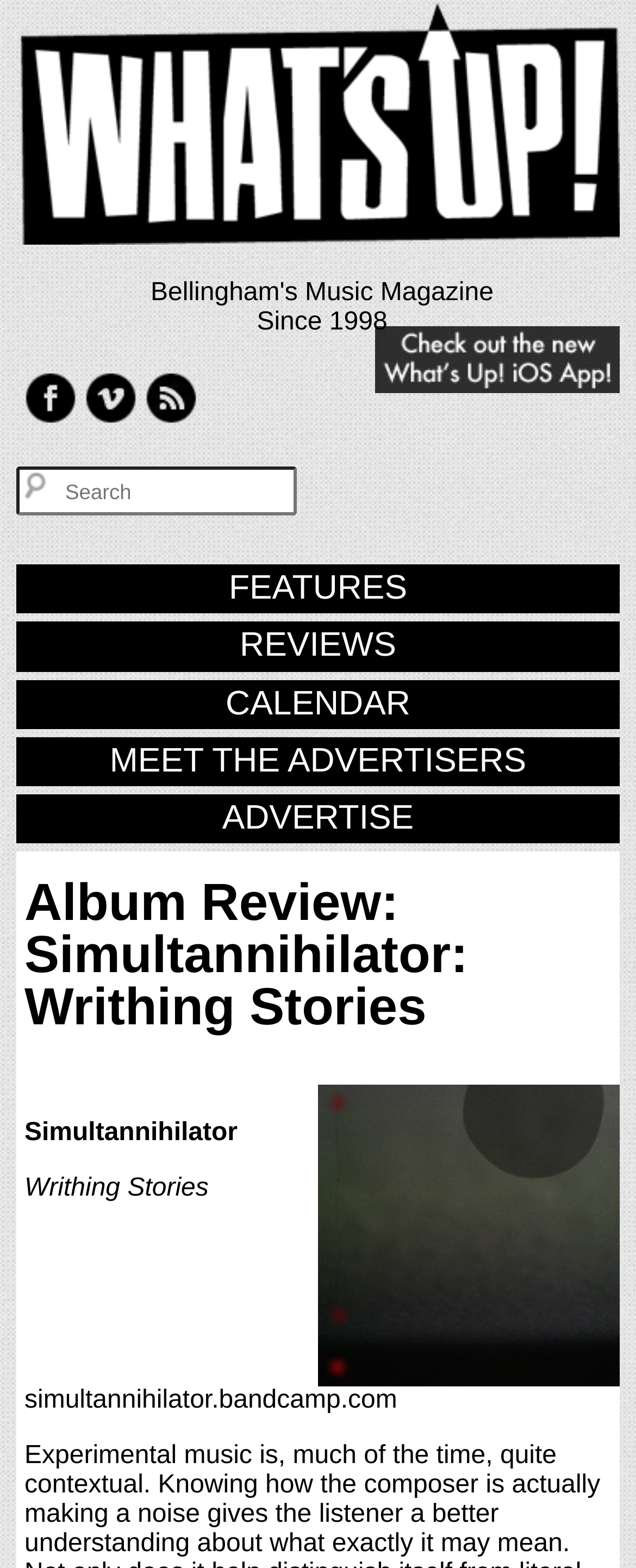Provide the bounding box coordinates of the HTML element described by the text: "CALENDAR". The coordinates should be in the format [left, top, right, bottom] with values between 0 and 1.

[0.026, 0.433, 0.974, 0.465]